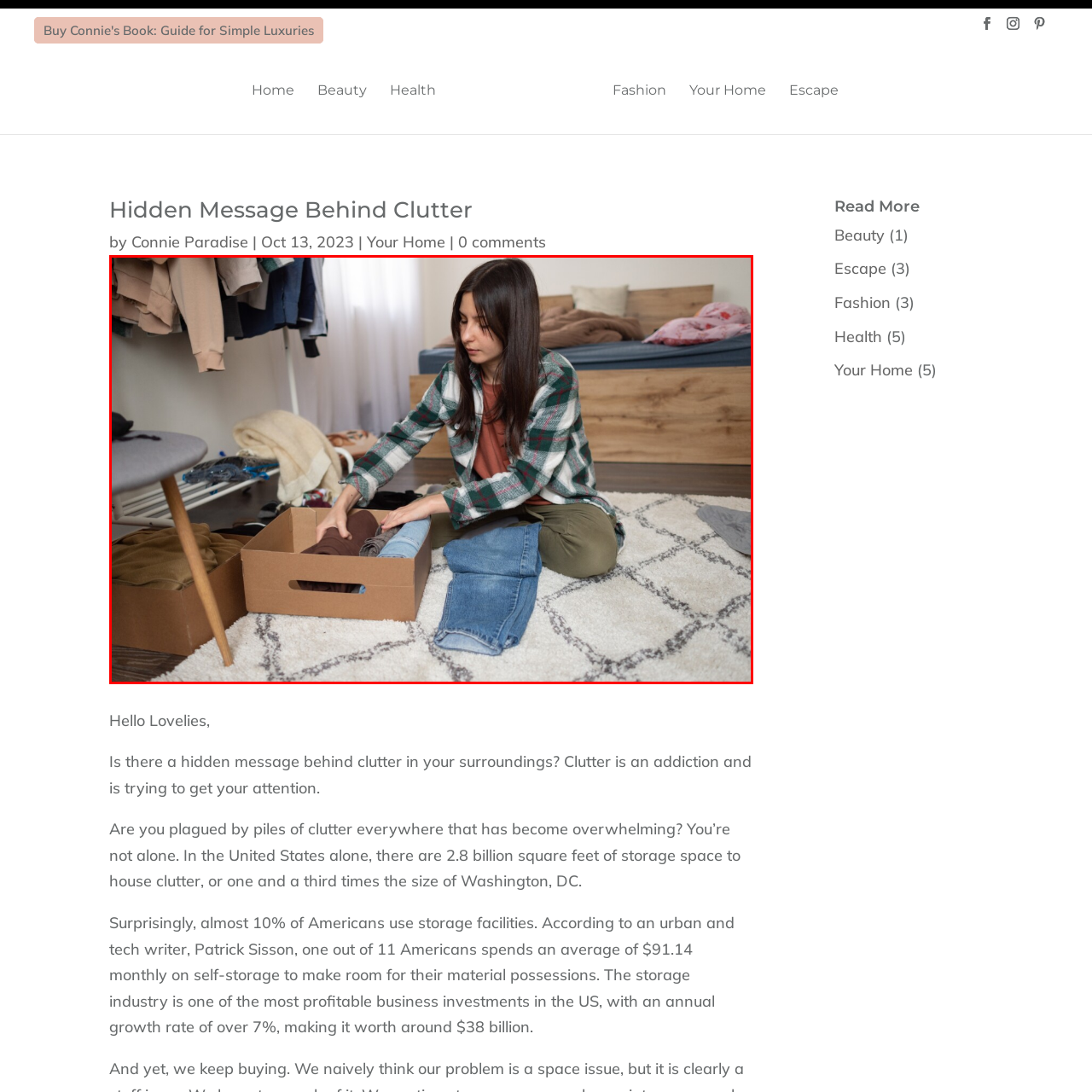What type of shirts is the woman wearing?
Focus on the section of the image outlined in red and give a thorough answer to the question.

The woman's attire consists of an earthy-toned shirt paired with a plaid flannel shirt, which combines comfort and practicality, suggesting her preference for casual and cozy clothing.